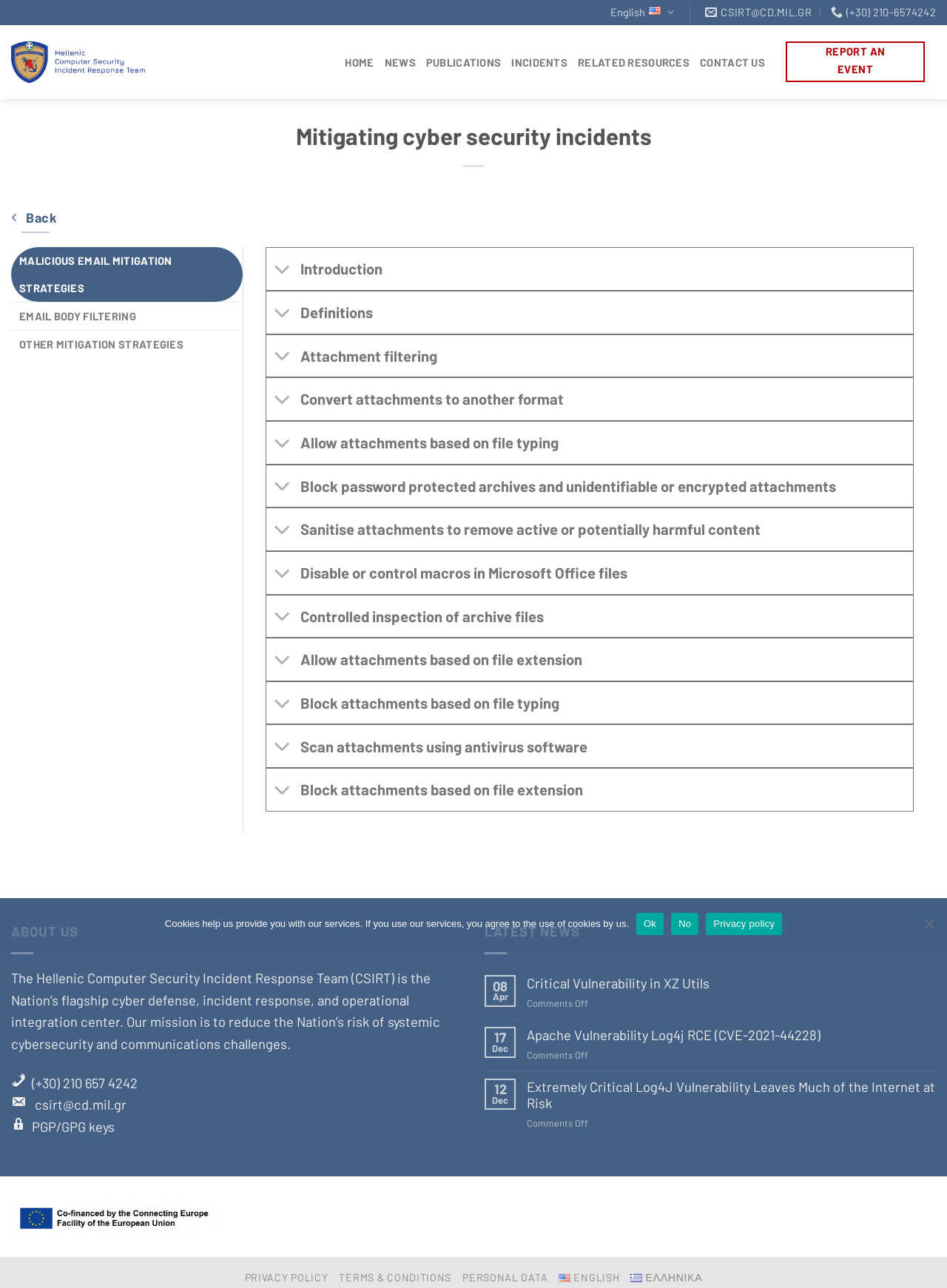Produce a meticulous description of the webpage.

The webpage is about the Hellenic Computer Security Incident Response Team (CSIRT), which is the Nation's flagship cyber defense, incident response, and operational integration center. The mission of CSIRT is to reduce the Nation's risk of systemic cybersecurity and communications challenges.

At the top of the page, there is a navigation menu with links to "HOME", "NEWS", "PUBLICATIONS", "INCIDENTS", "RELATED RESOURCES", and "CONTACT US". On the right side of the navigation menu, there are links to "REPORT AN EVENT" and the language selection options, including "English" and "Ελληνικά".

Below the navigation menu, there is a main content area with a heading "Mitigating cyber security incidents". On the left side of the main content area, there is a tab list with three tabs: "MALICIOUS EMAIL MITIGATION STRATEGIES", "EMAIL BODY FILTERING", and "OTHER MITIGATION STRATEGIES". The first tab is selected by default, and it contains a list of links to toggle the introduction, definitions, and various mitigation strategies.

On the right side of the main content area, there is a section about the CSIRT team, including a brief description, contact information, and a link to "PGP/GPG keys".

Further down the page, there is a section titled "LATEST NEWS" with three news articles listed in a table format. Each news article has a date, title, and a link to read more. The dates are listed in the format "DD MMM".

At the bottom of the page, there are links to "PRIVACY POLICY", "TERMS & CONDITIONS", "PERSONAL DATA", and language selection options.

Overall, the webpage provides information about the CSIRT team and its mission, as well as resources and news related to cybersecurity incidents.